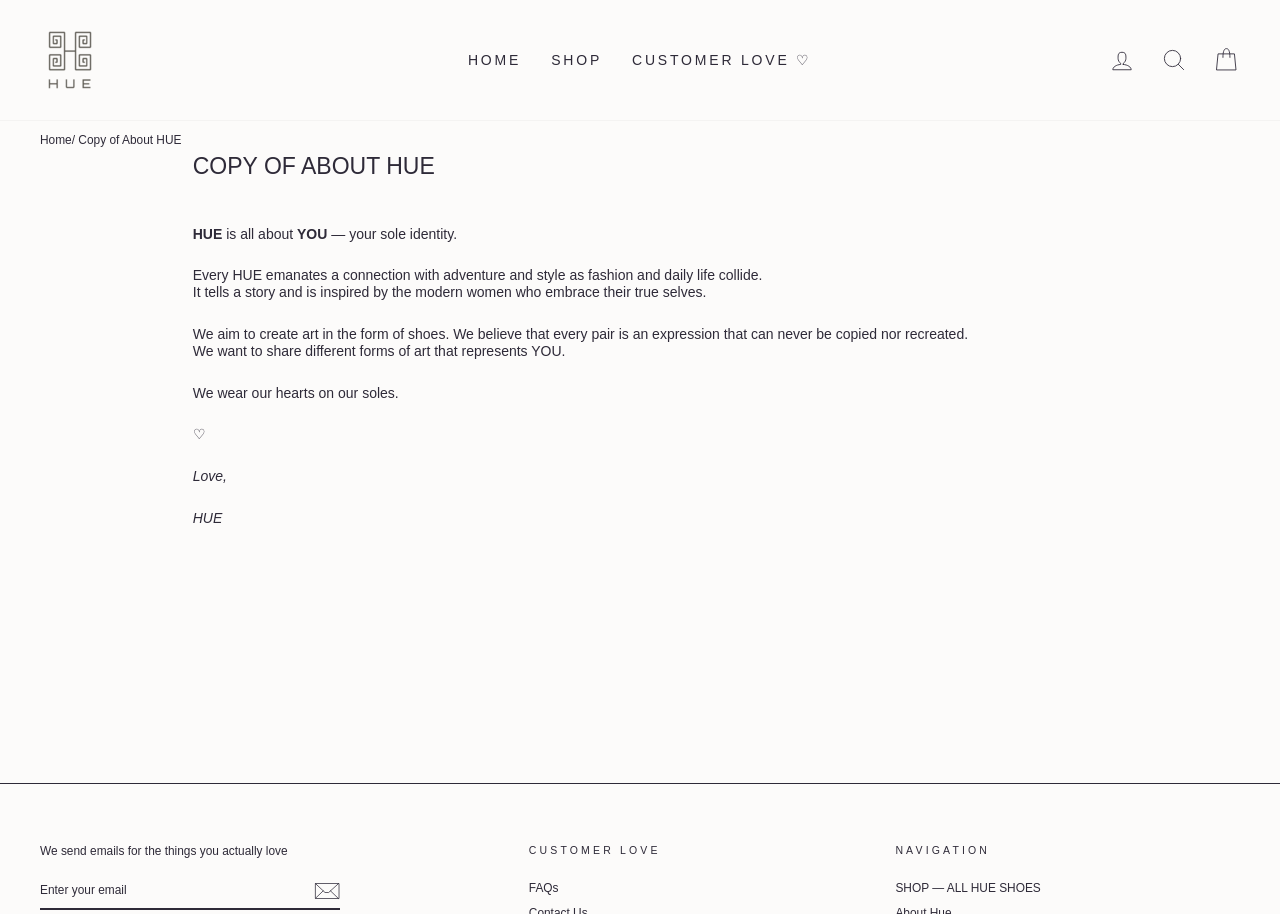Locate the bounding box coordinates of the element that needs to be clicked to carry out the instruction: "View your cart". The coordinates should be given as four float numbers ranging from 0 to 1, i.e., [left, top, right, bottom].

[0.938, 0.042, 0.978, 0.089]